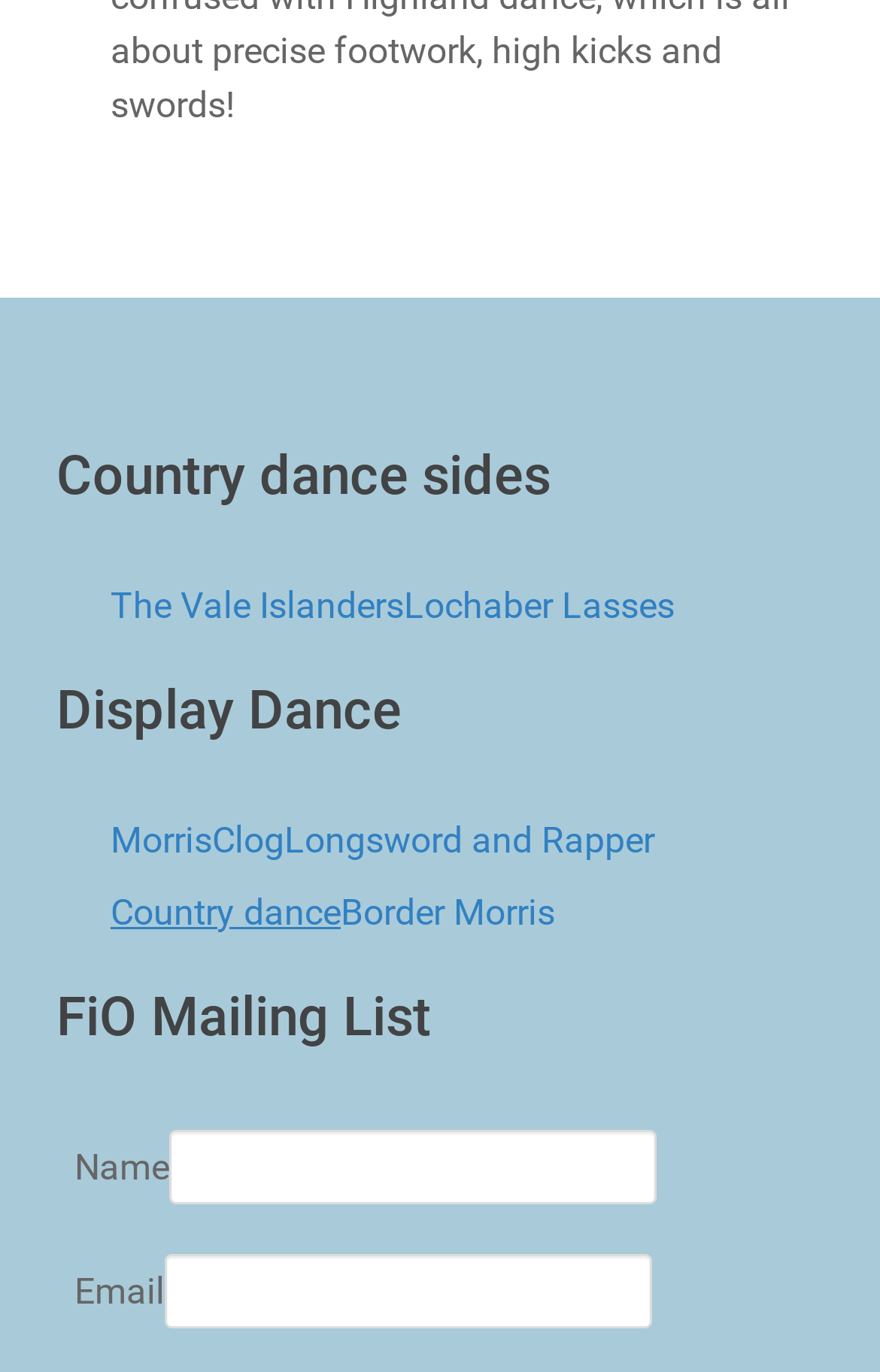Locate and provide the bounding box coordinates for the HTML element that matches this description: "Lochaber Lasses".

[0.459, 0.426, 0.767, 0.457]